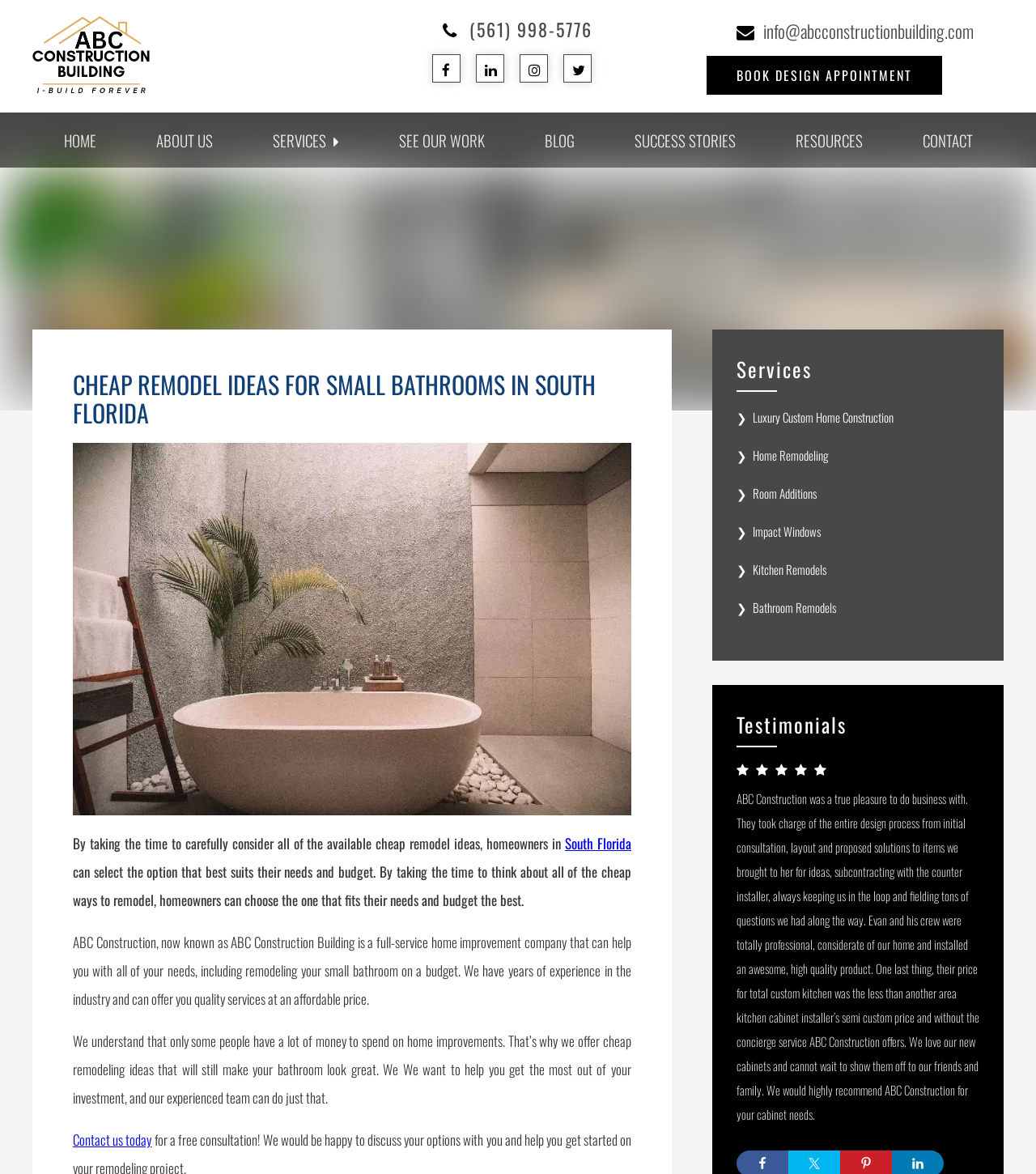How many social media links are there?
Refer to the image and give a detailed response to the question.

There are five social media links located at the top right corner of the webpage, represented by icons, including Facebook, Twitter, Instagram, LinkedIn, and Pinterest.